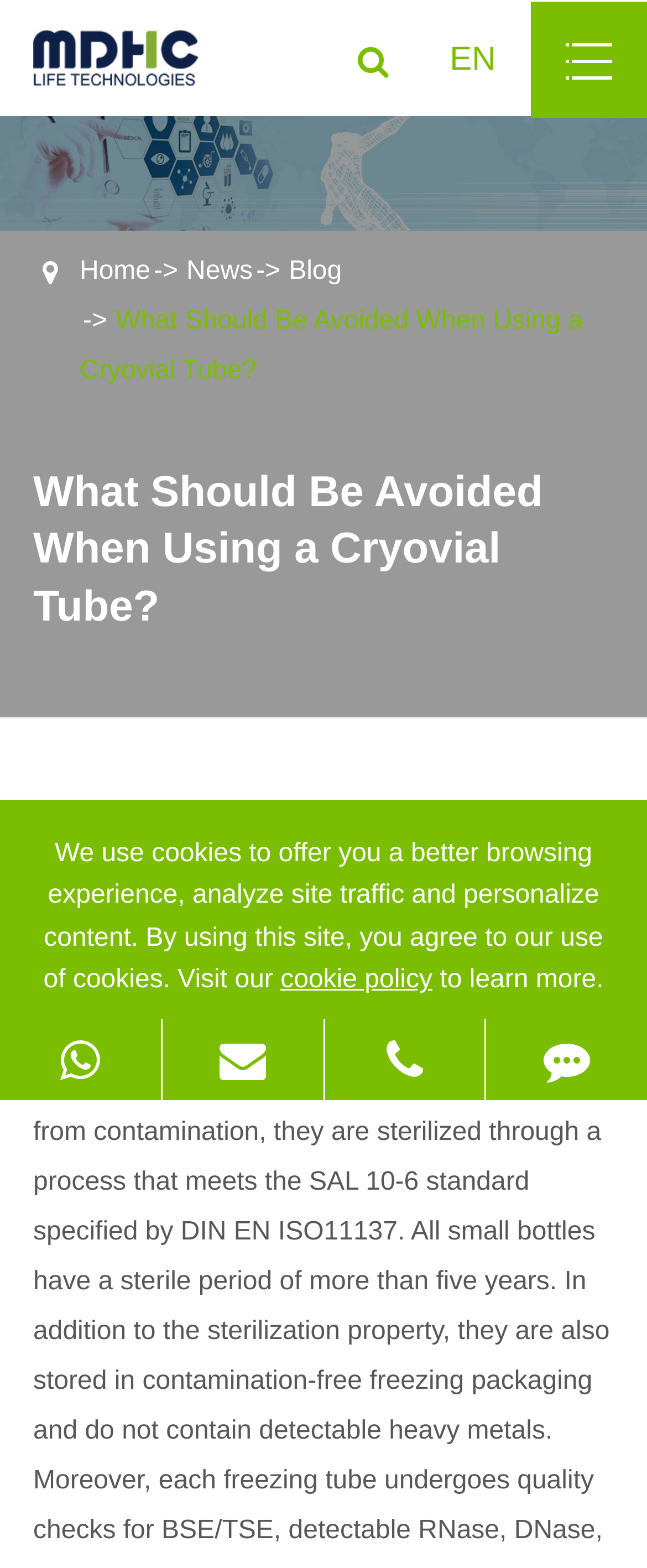Determine the bounding box coordinates of the region I should click to achieve the following instruction: "View 'agribusiness' tag". Ensure the bounding box coordinates are four float numbers between 0 and 1, i.e., [left, top, right, bottom].

None